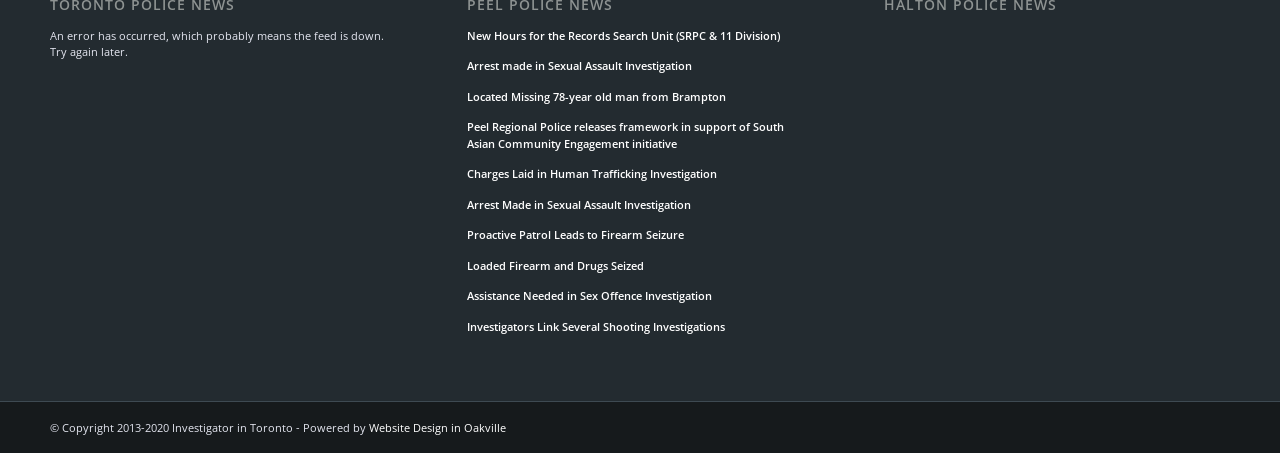Find the bounding box coordinates of the UI element according to this description: "Loaded Firearm and Drugs Seized".

[0.365, 0.569, 0.635, 0.605]